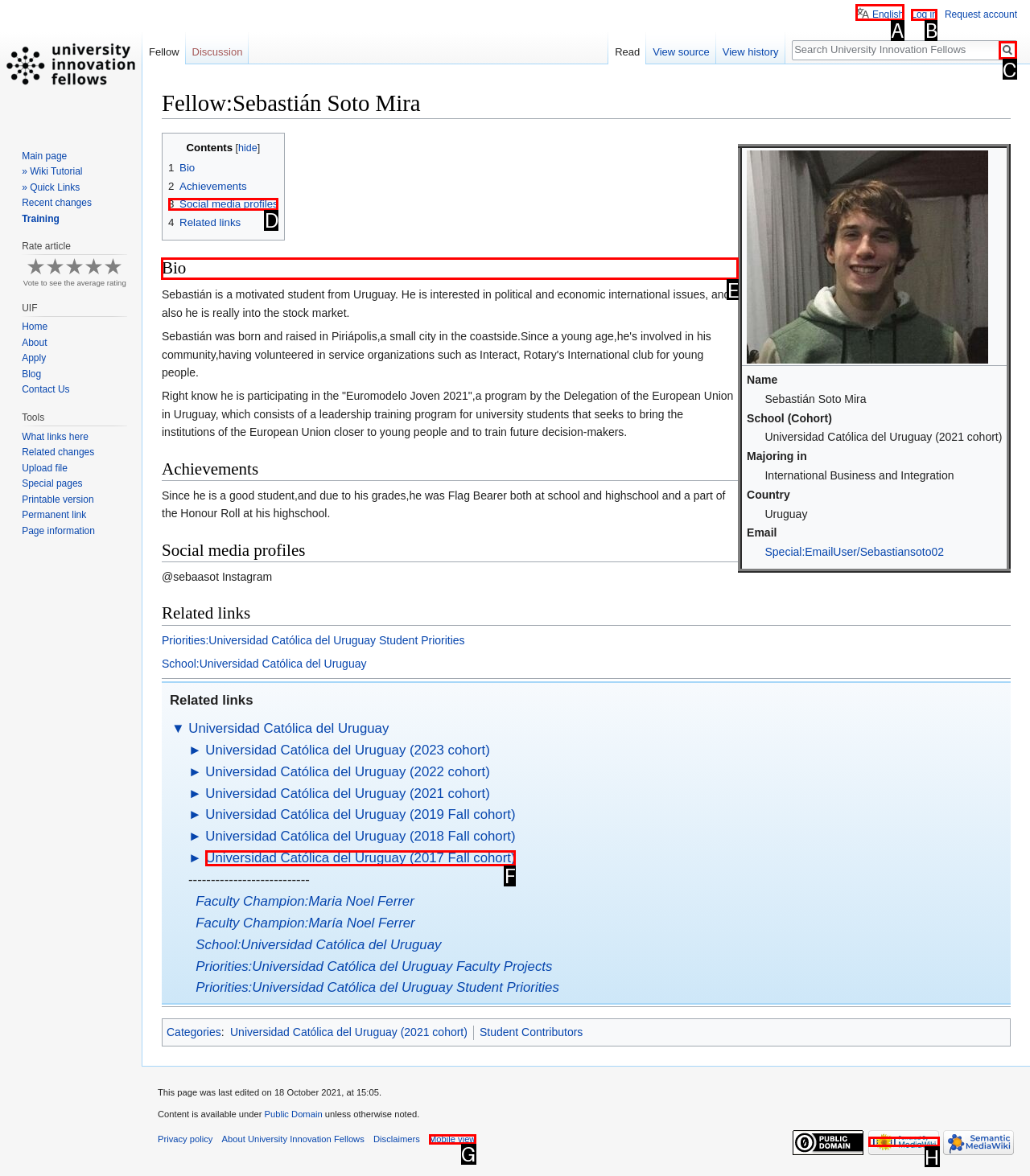Specify which UI element should be clicked to accomplish the task: View Bio. Answer with the letter of the correct choice.

E